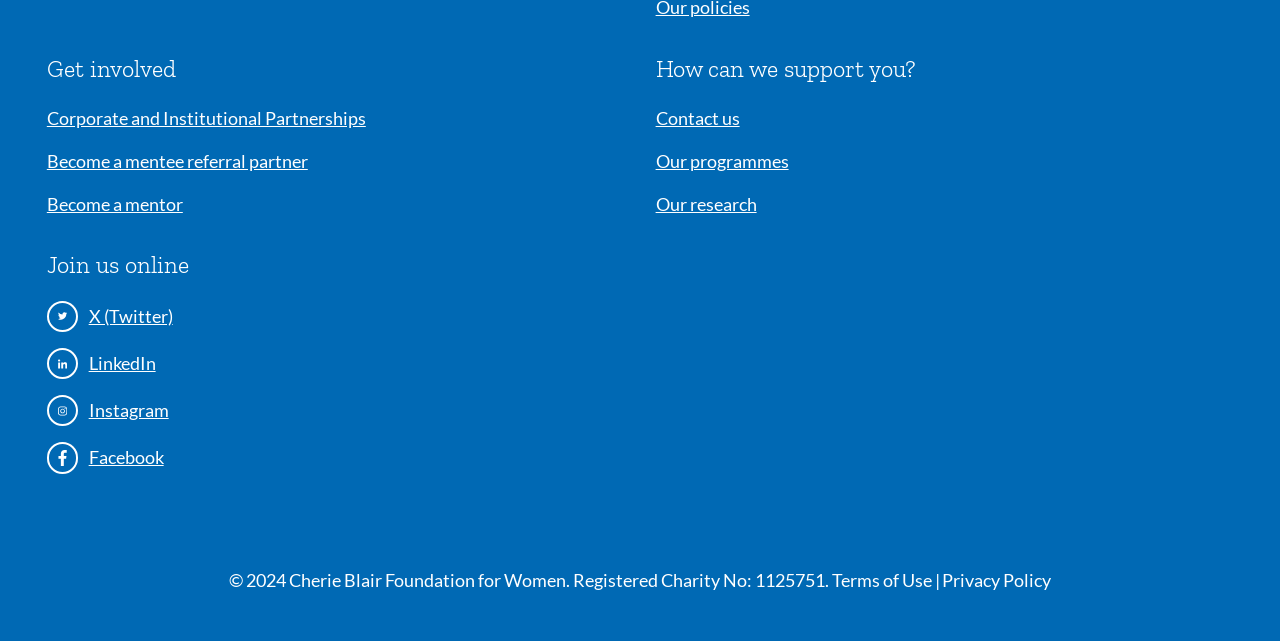Please find the bounding box coordinates of the section that needs to be clicked to achieve this instruction: "Click on Corporate and Institutional Partnerships".

[0.037, 0.166, 0.286, 0.201]